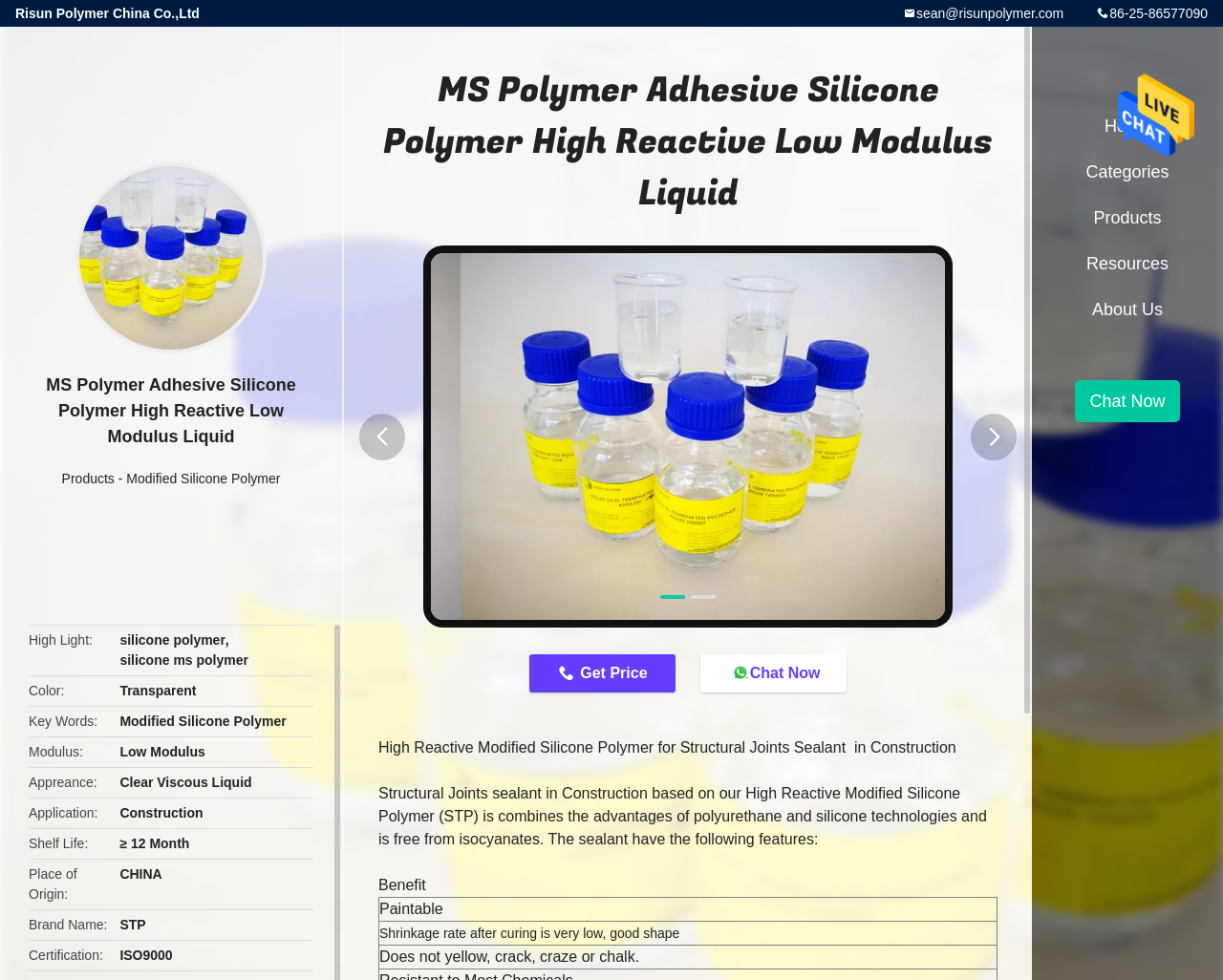What is the shelf life of the product?
Please use the image to deliver a detailed and complete answer.

I found the shelf life by looking at the section that lists the product's details, where it says 'Shelf Life: ≥ 12 Month'.